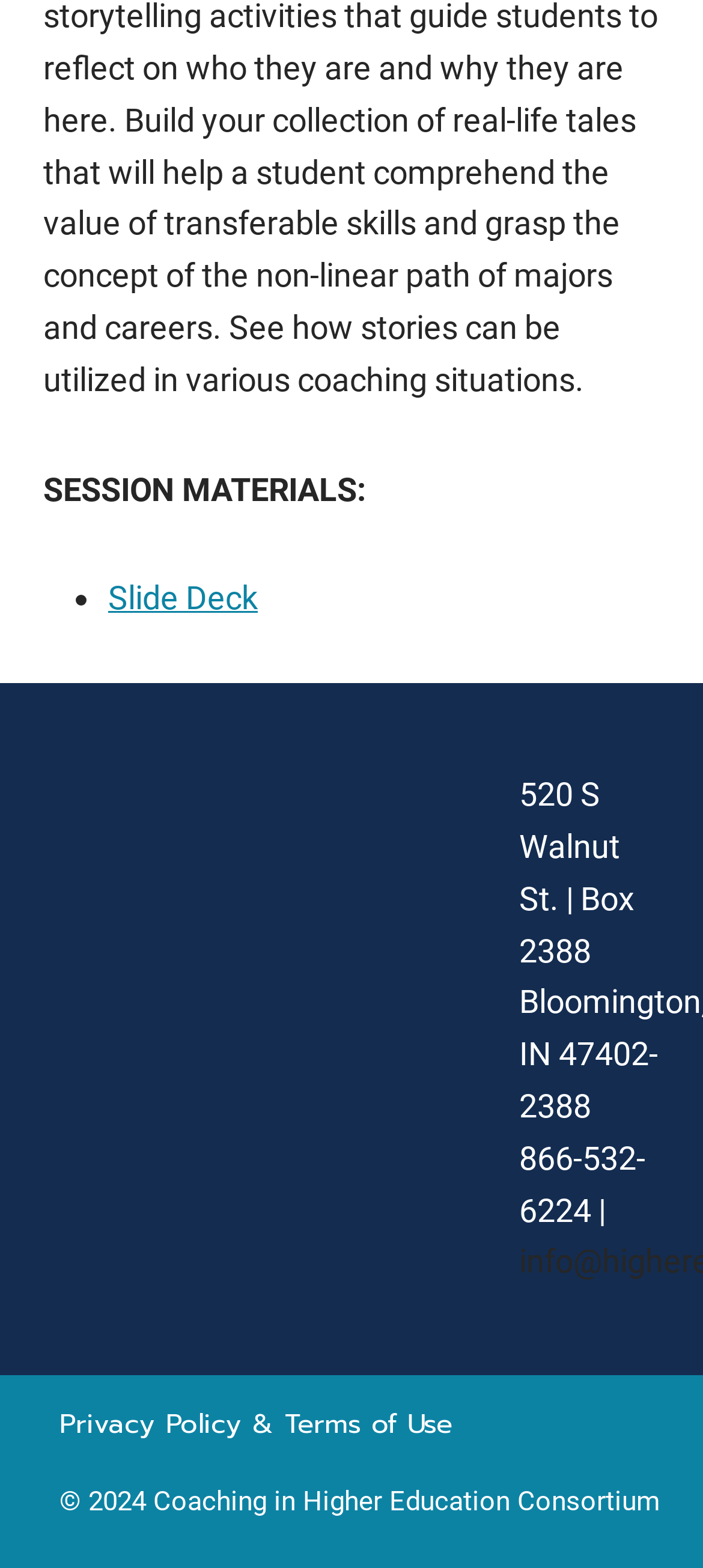What is the type of resource mentioned in the session materials section?
Give a single word or phrase answer based on the content of the image.

Slide Deck